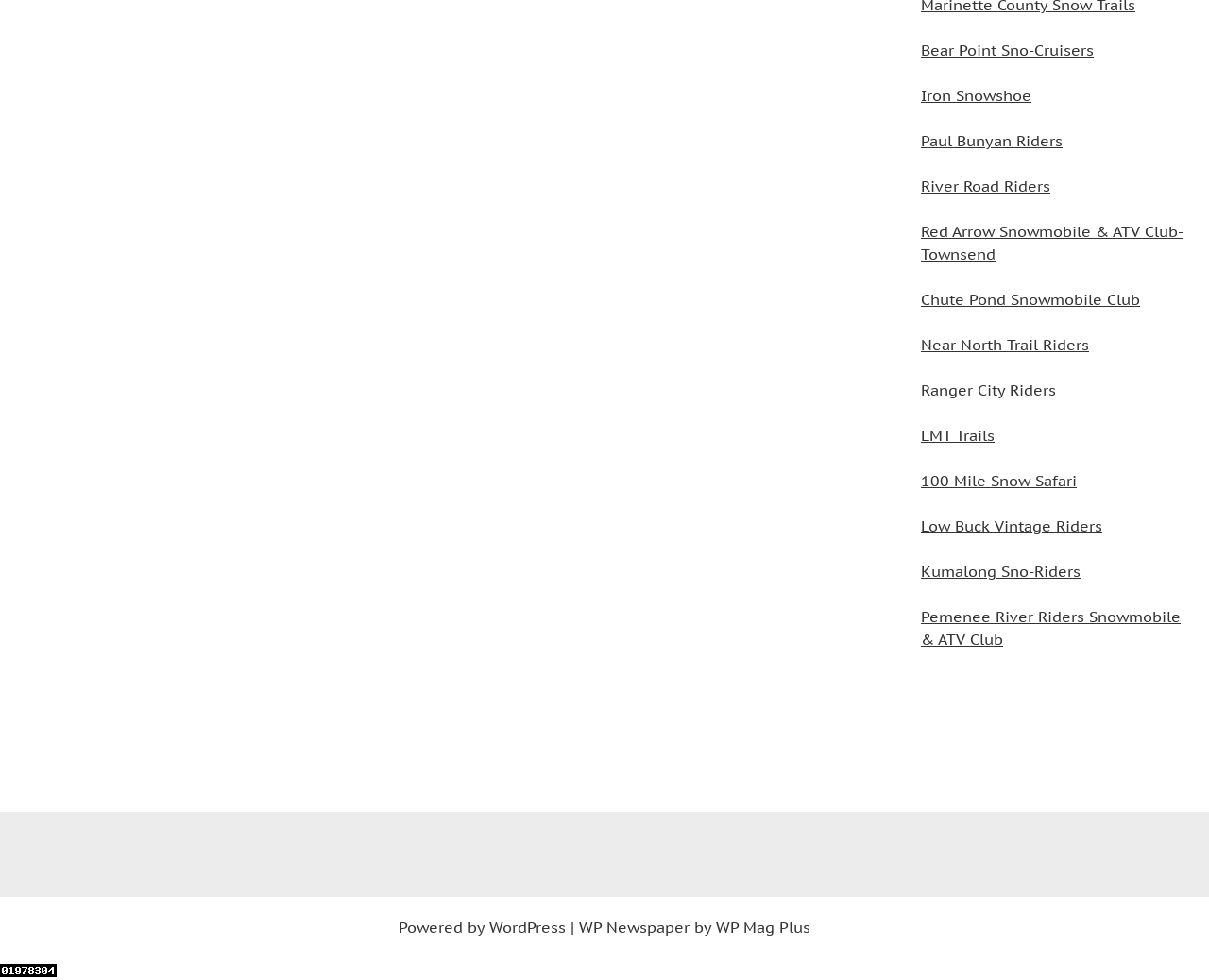Using floating point numbers between 0 and 1, provide the bounding box coordinates in the format (top-left x, top-left y, bottom-right x, bottom-right y). Locate the UI element described here: Iron Snowshoe

[0.762, 0.088, 0.853, 0.107]